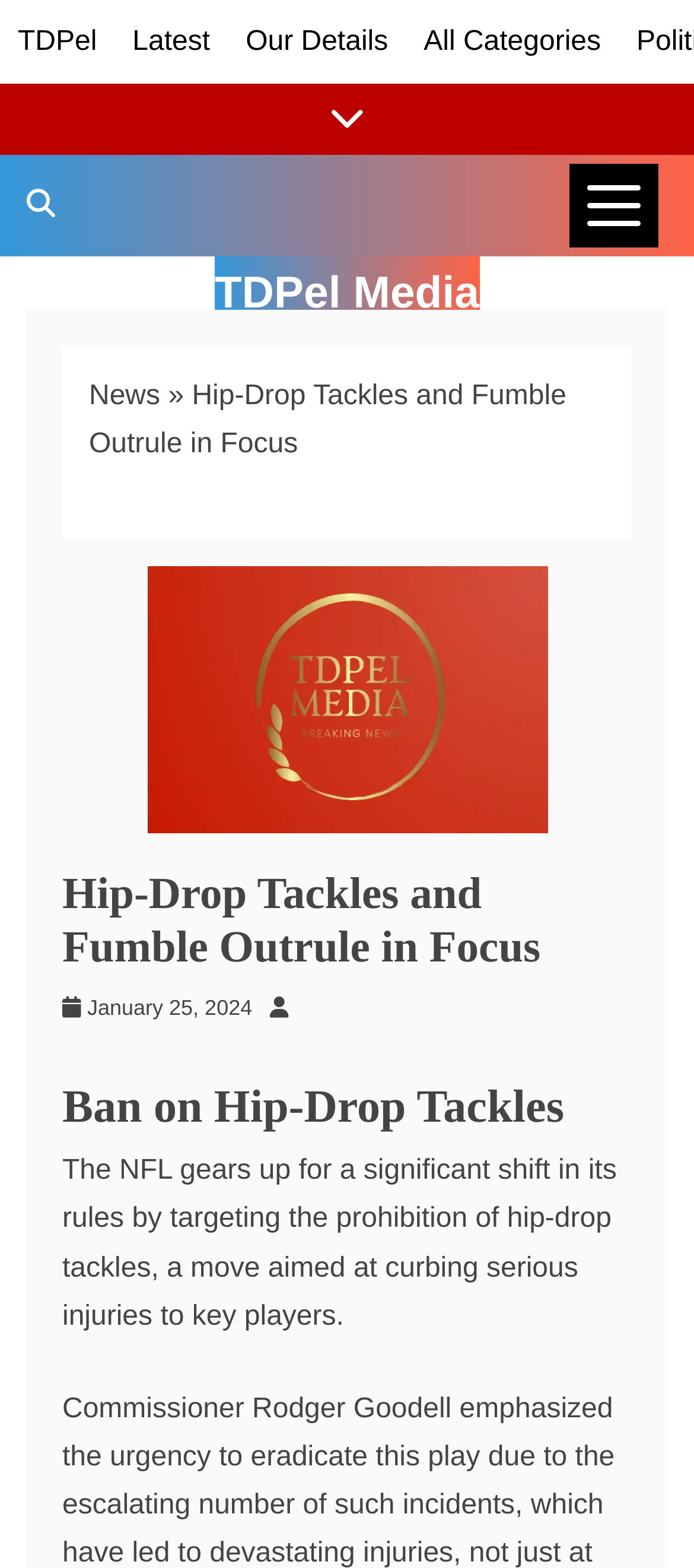What is the purpose of the NFL's rule change?
Observe the image and answer the question with a one-word or short phrase response.

To curb serious injuries